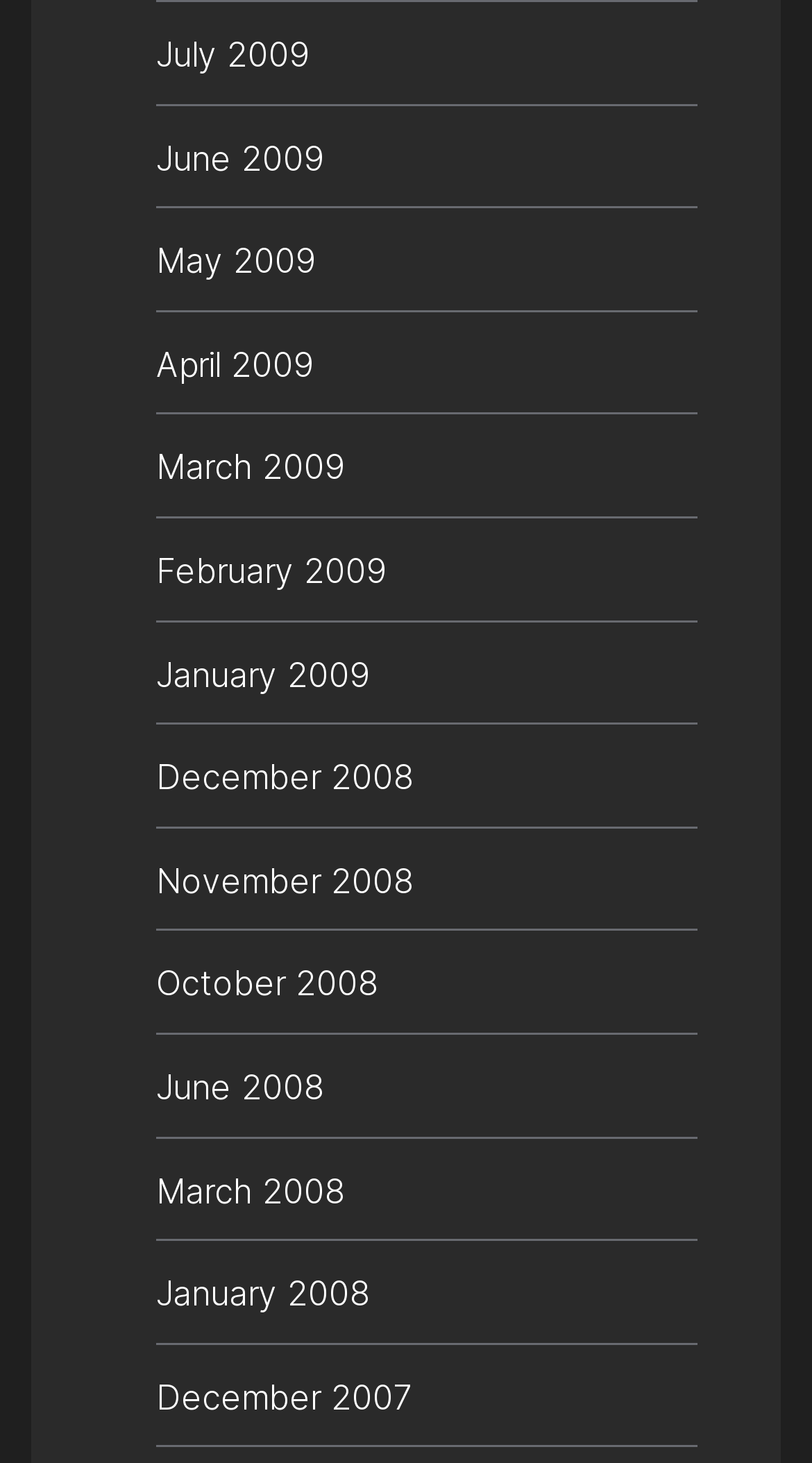Find the bounding box coordinates for the HTML element specified by: "April 2009".

[0.192, 0.232, 0.859, 0.268]